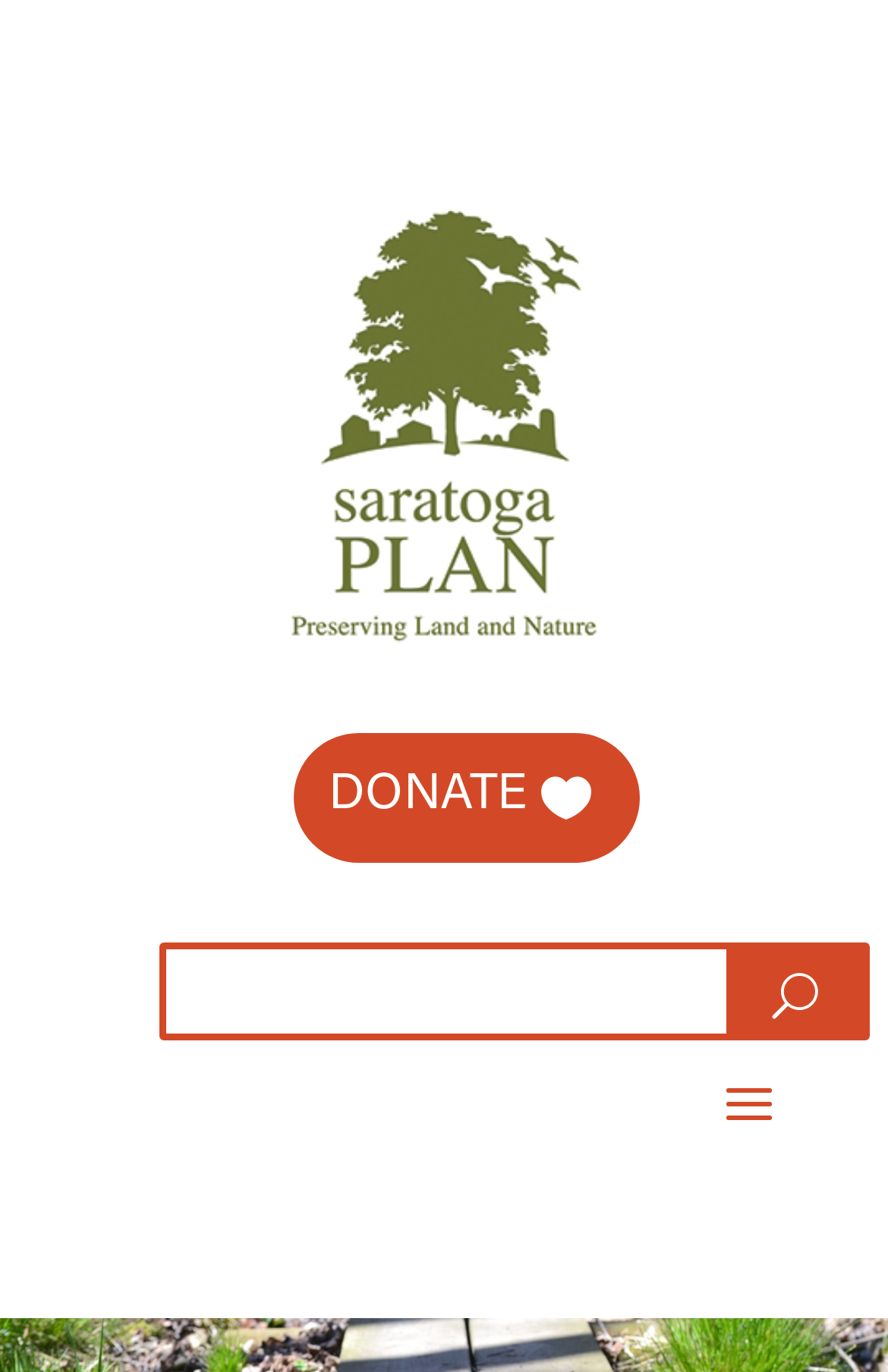Can you determine the main header of this webpage?

SARATOGA COUNTY TRAILS MAPS